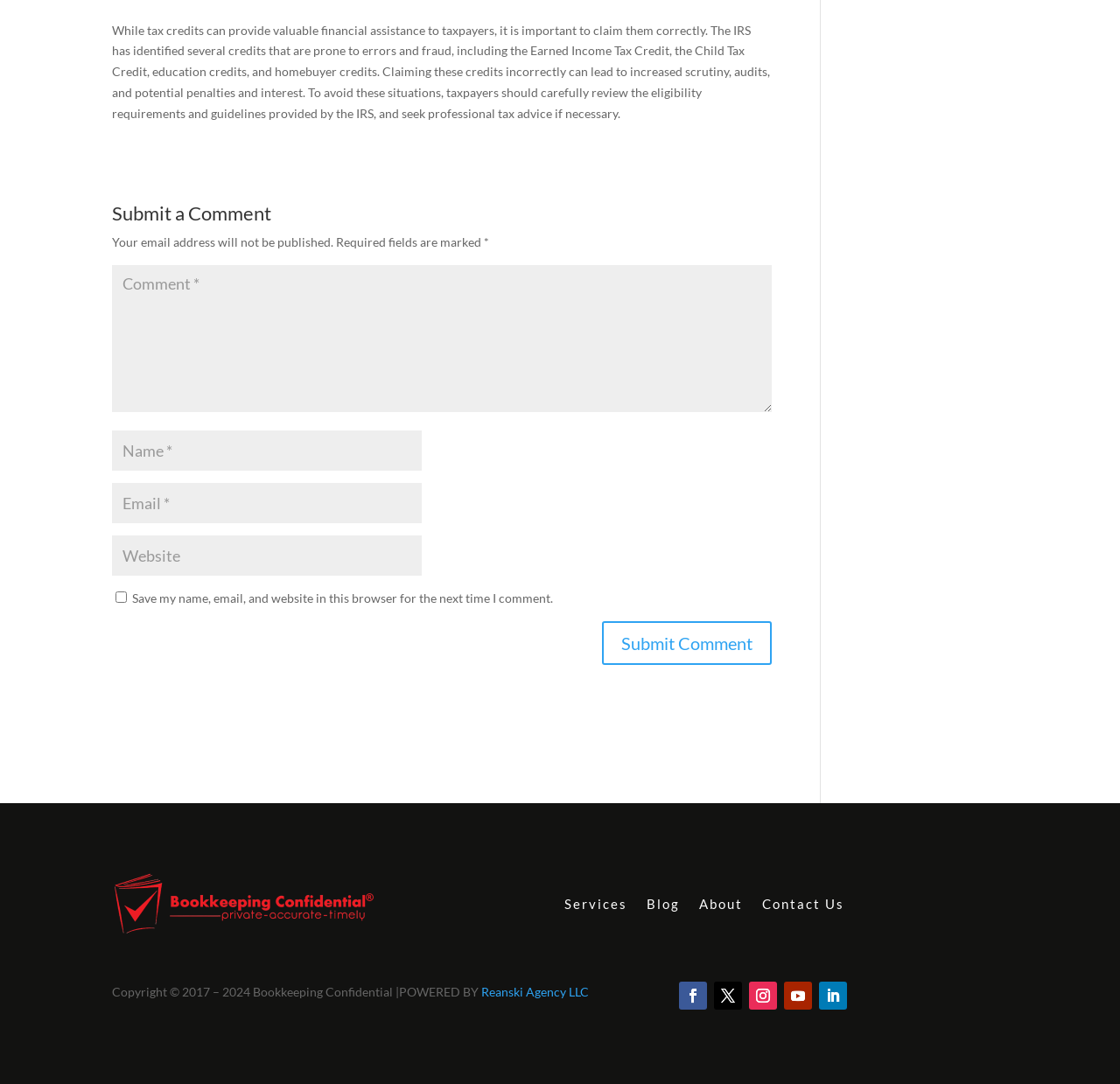Please provide a detailed answer to the question below based on the screenshot: 
What is the copyright information at the bottom of the webpage?

The copyright information is located at the bottom of the webpage and indicates that the content of the webpage is owned by Bookkeeping Confidential and is protected by copyright from 2017 to 2024.